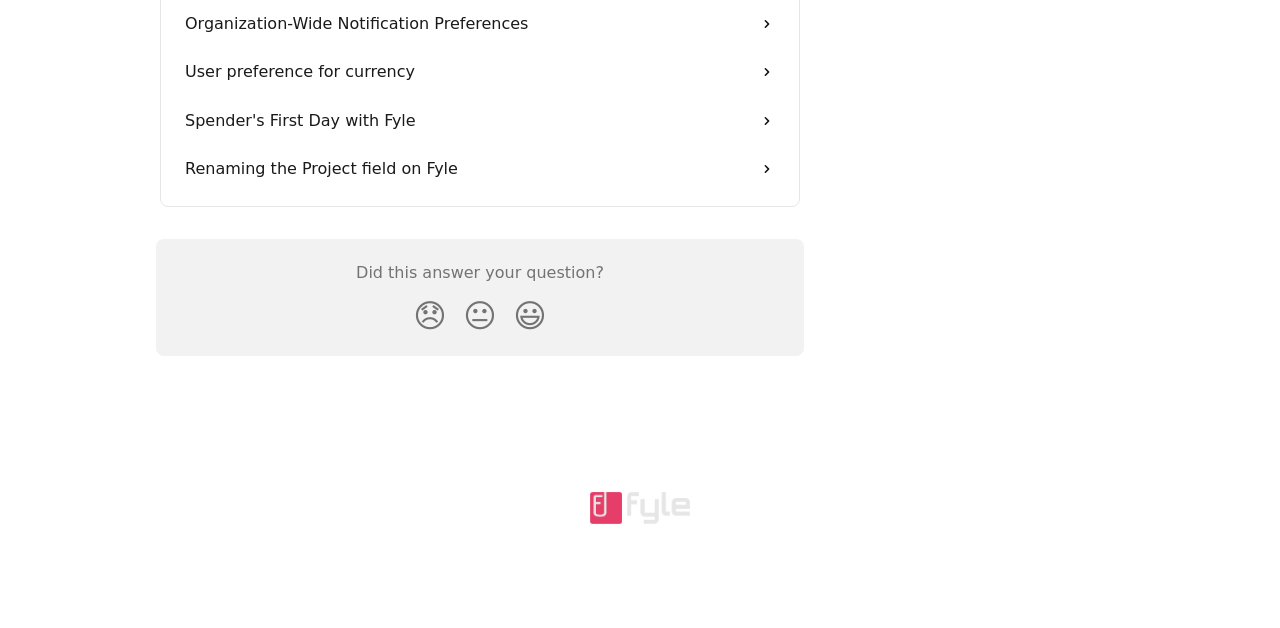What is the text above the reaction buttons?
Look at the image and provide a short answer using one word or a phrase.

Did this answer your question?